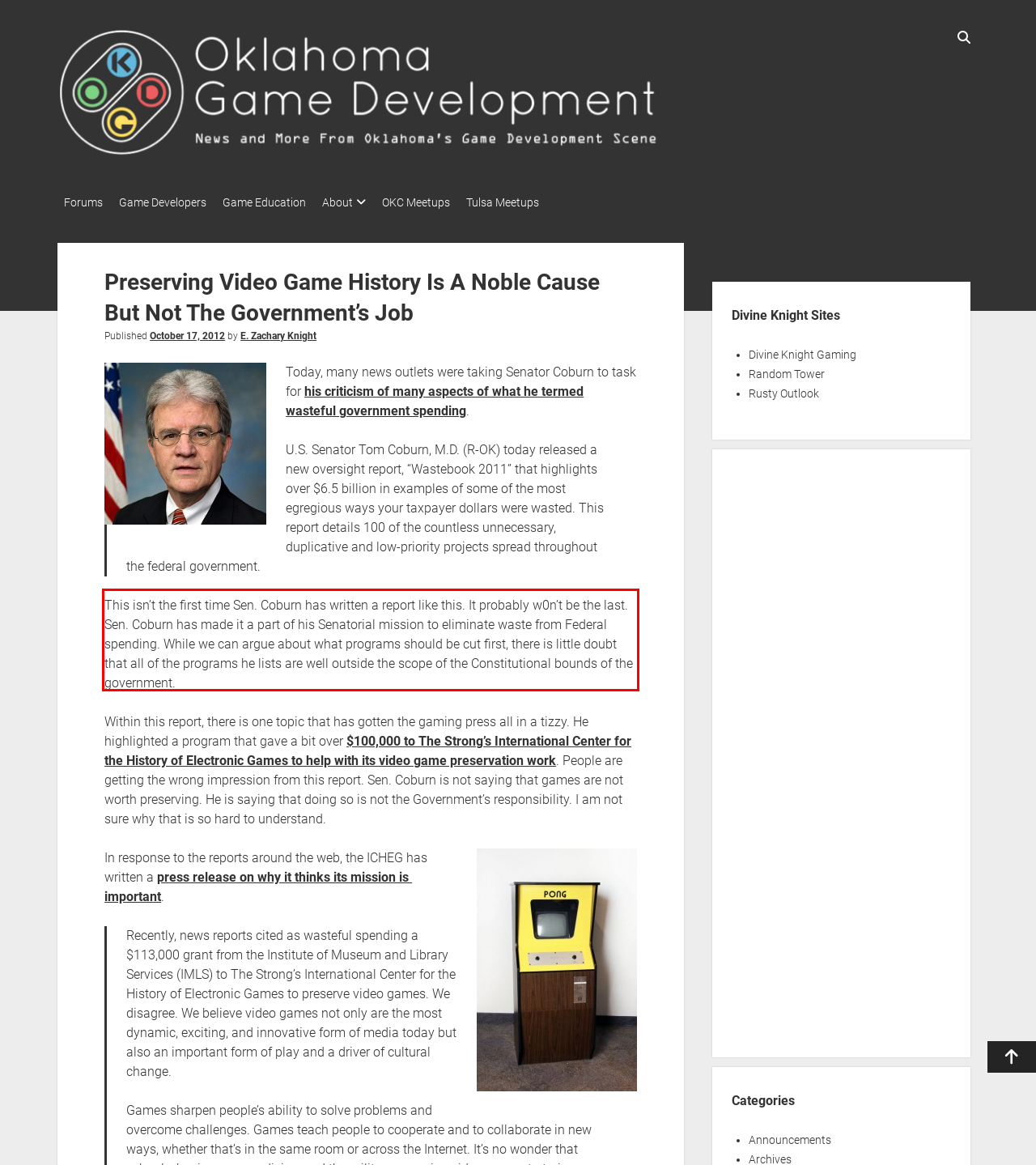Using the provided webpage screenshot, recognize the text content in the area marked by the red bounding box.

This isn’t the first time Sen. Coburn has written a report like this. It probably w0n’t be the last. Sen. Coburn has made it a part of his Senatorial mission to eliminate waste from Federal spending. While we can argue about what programs should be cut first, there is little doubt that all of the programs he lists are well outside the scope of the Constitutional bounds of the government.